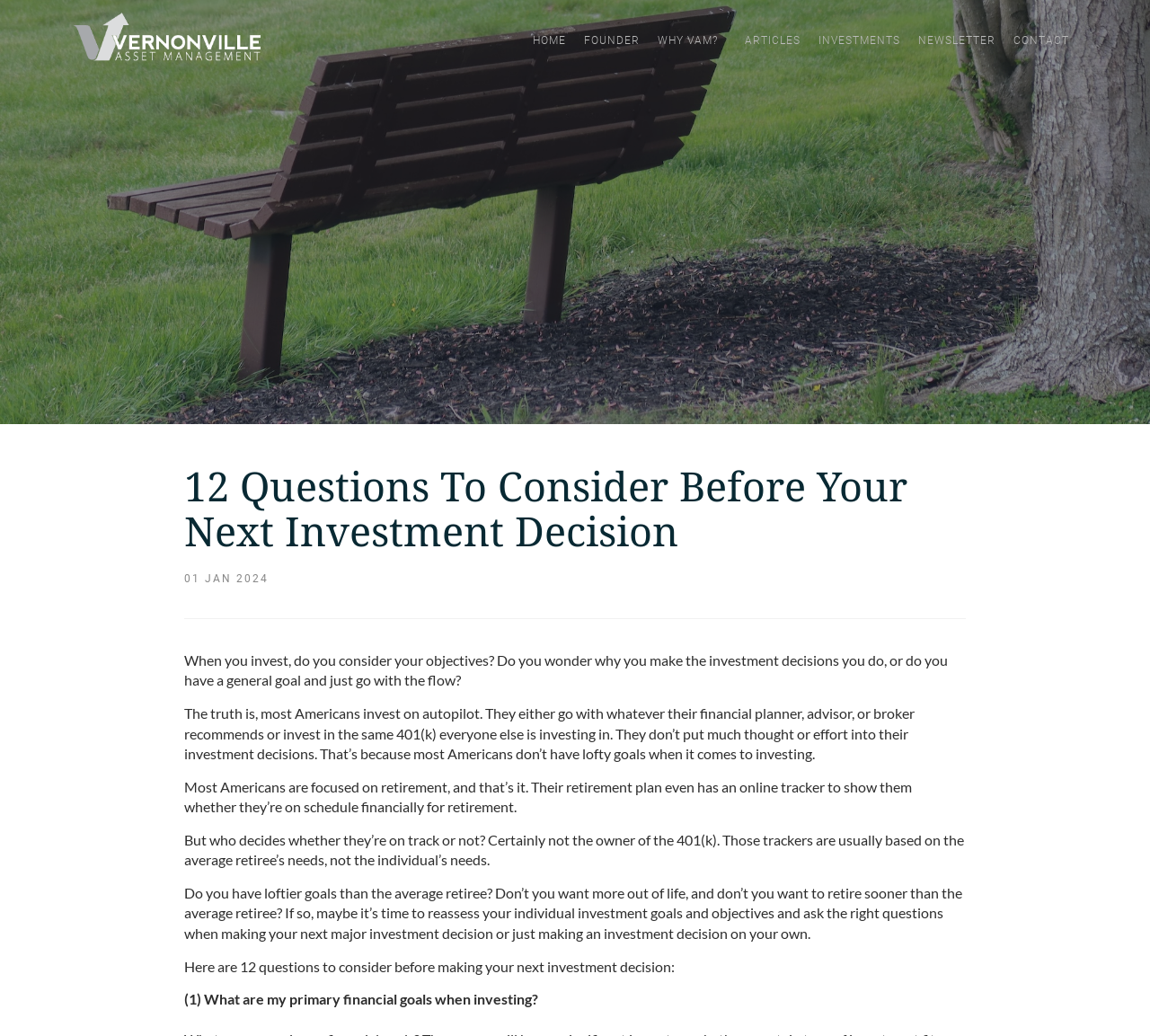How many questions are suggested to consider before making an investment decision?
Provide a one-word or short-phrase answer based on the image.

12